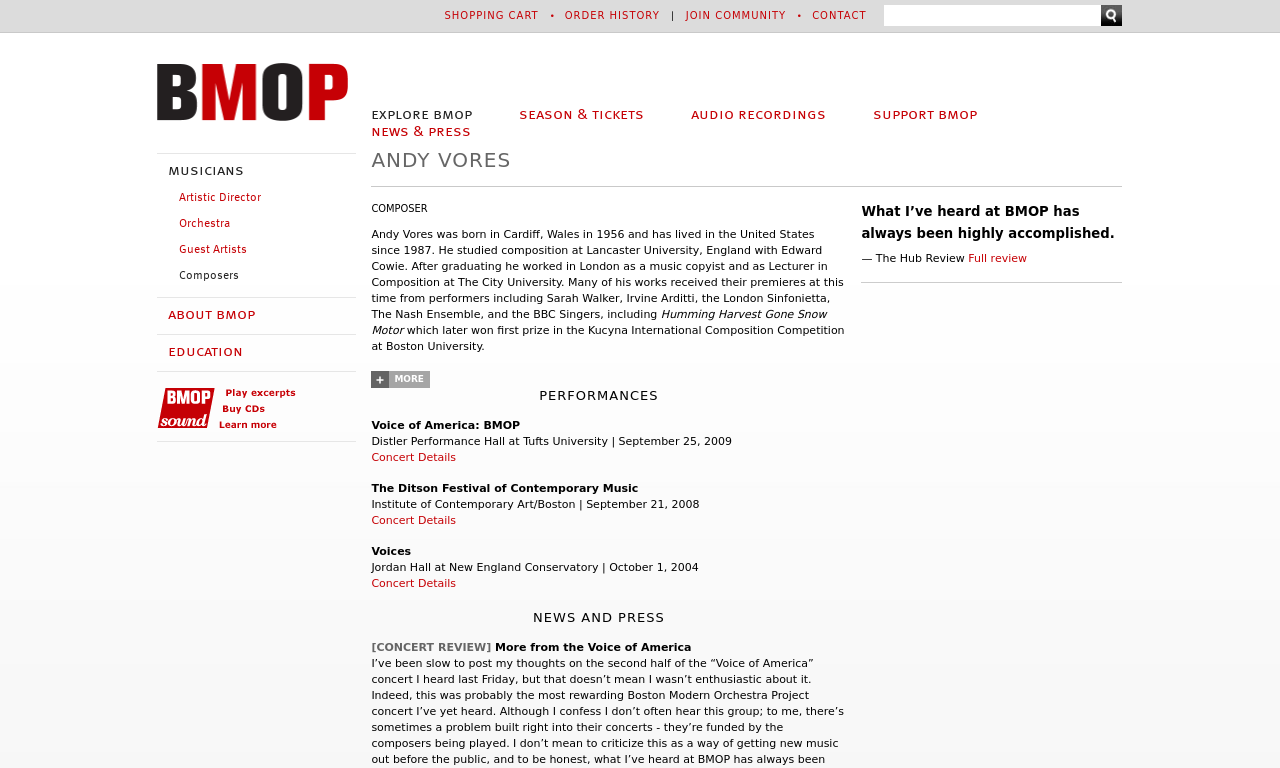Please identify the bounding box coordinates of the area I need to click to accomplish the following instruction: "Go to shopping cart".

[0.347, 0.013, 0.421, 0.027]